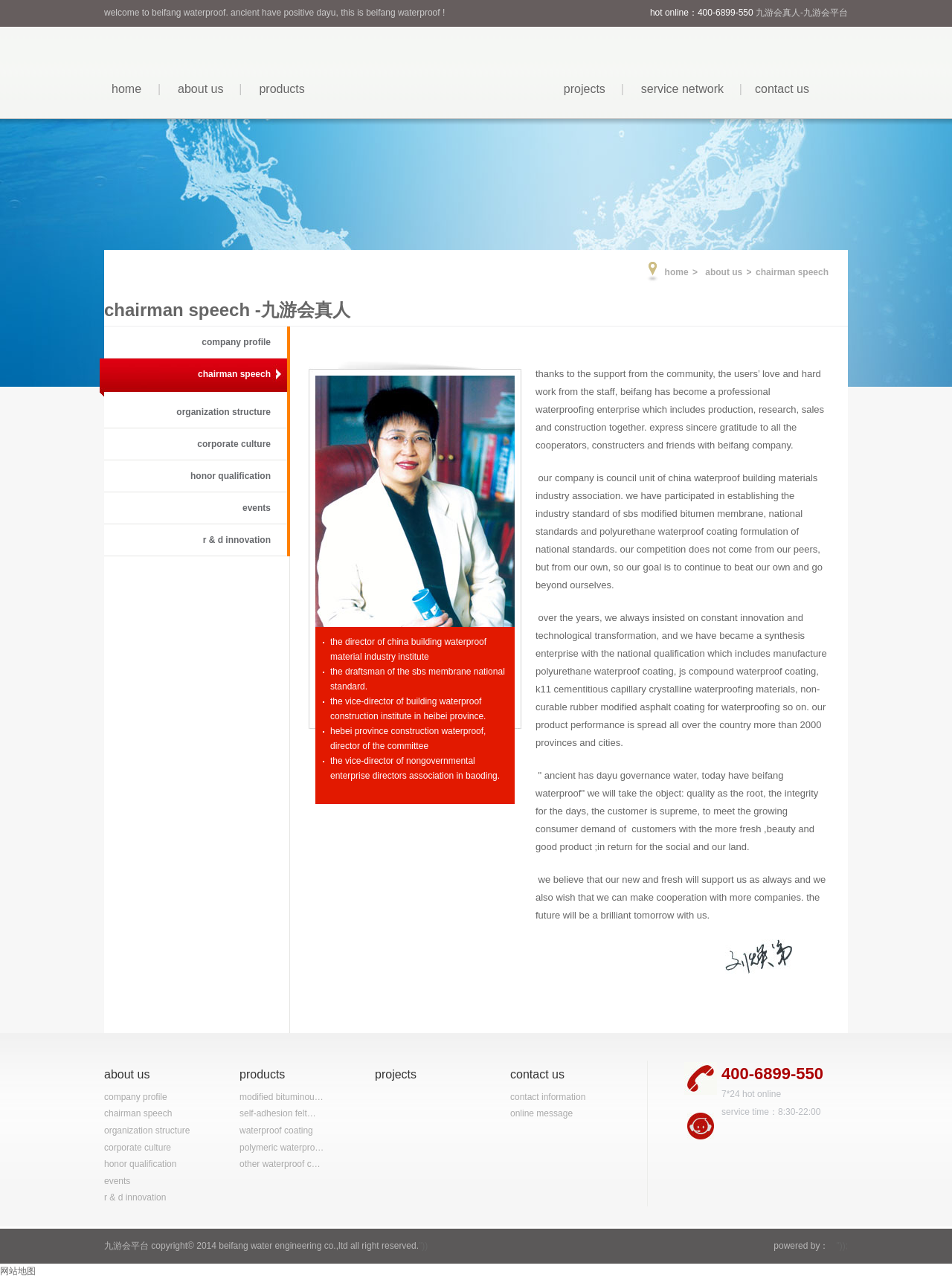What is the company's attitude towards customers?
Look at the screenshot and give a one-word or phrase answer.

customer is supreme